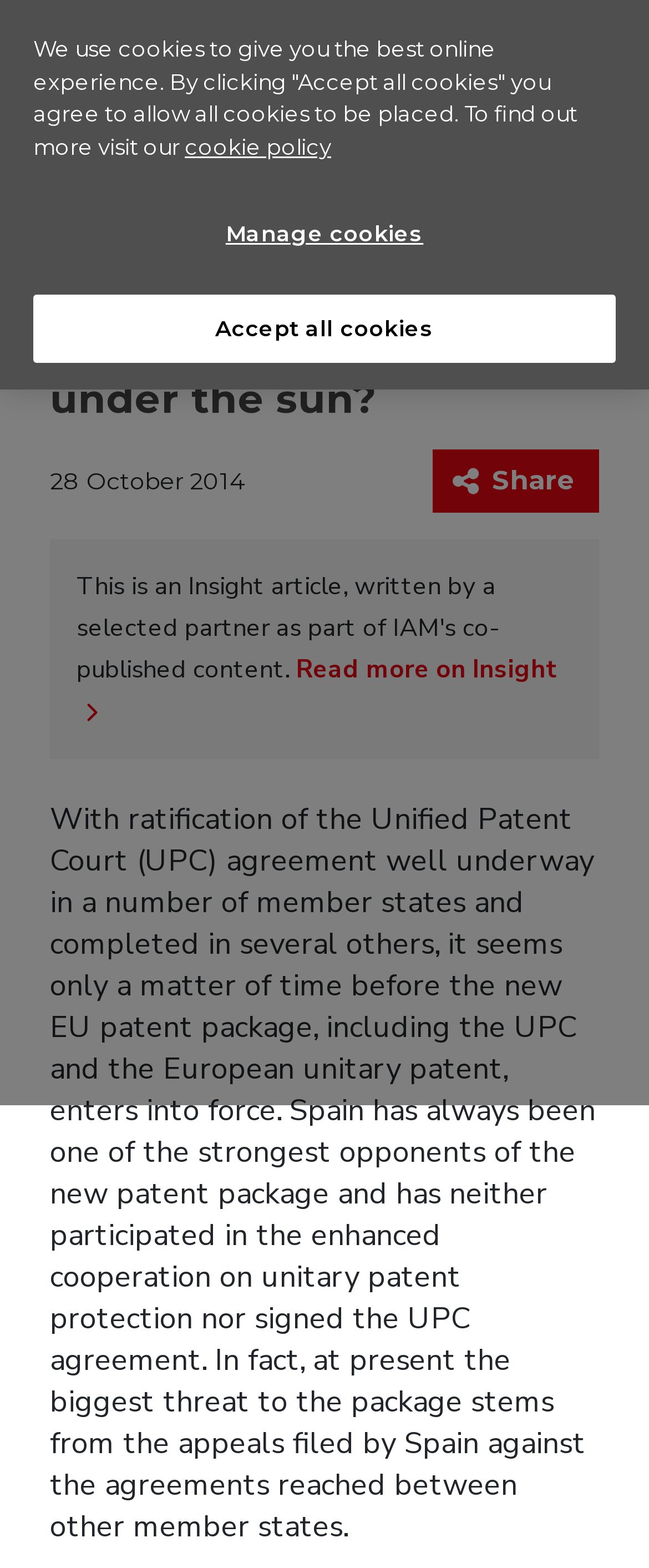What is the date of the article?
Please provide a single word or phrase as the answer based on the screenshot.

28 October 2014